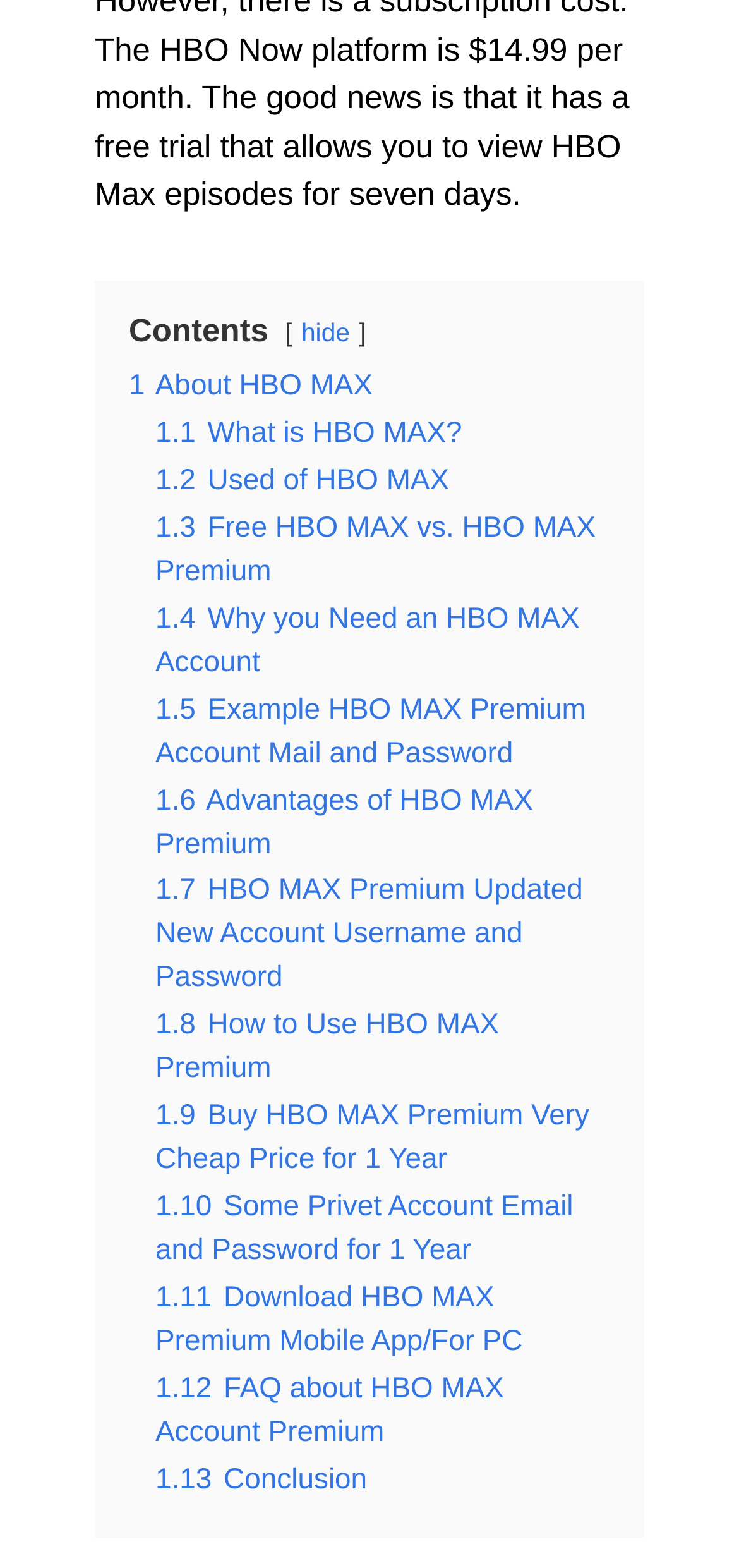Please respond to the question with a concise word or phrase:
What is the last link on the webpage?

1.13 Conclusion